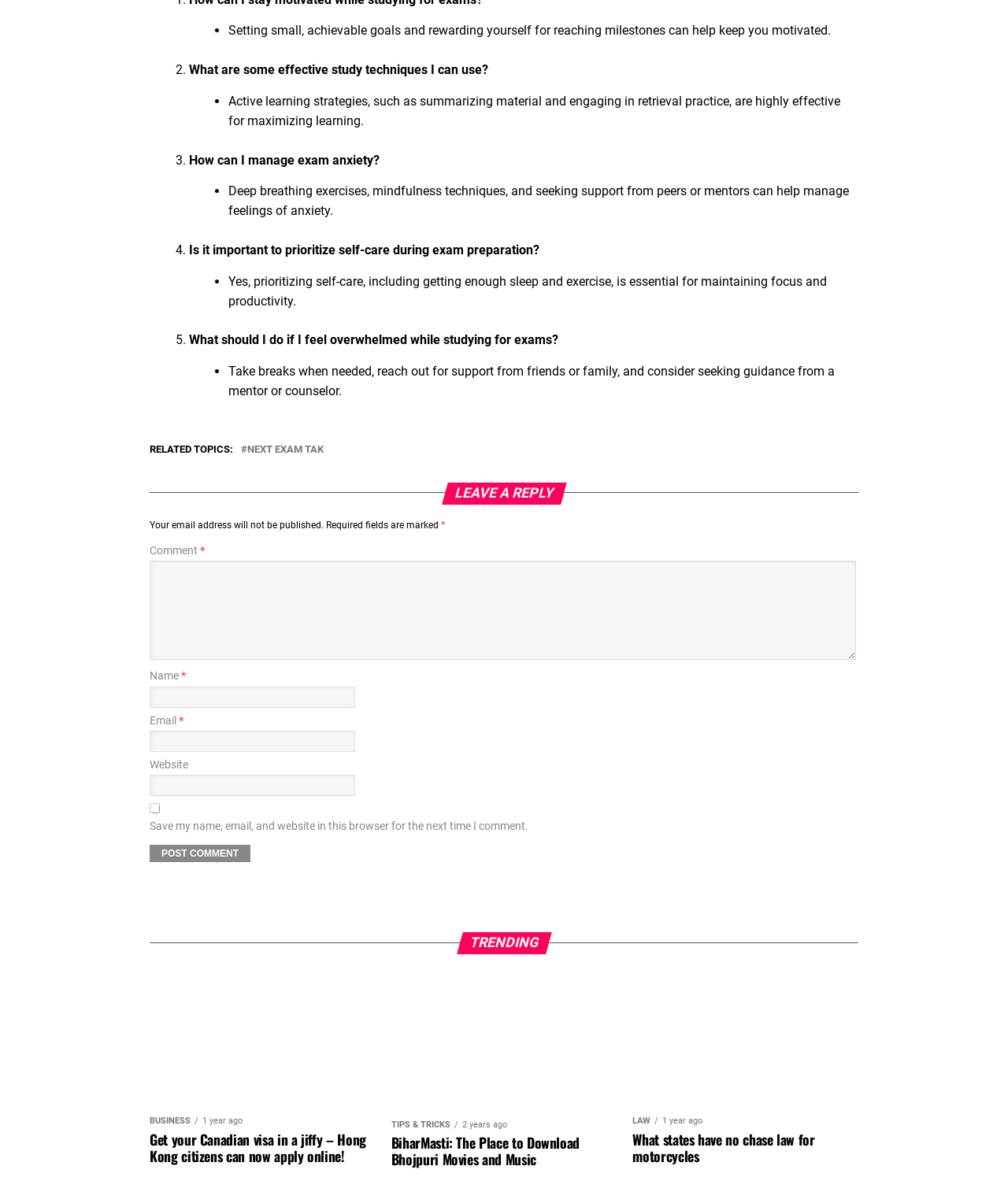What is the purpose of the 'NEXT EXAM TAK' link?
Using the image, provide a detailed and thorough answer to the question.

The 'NEXT EXAM TAK' link is located below the list of questions and answers, and it appears to be a navigation link that allows users to move on to the next topic or section related to exam preparation.